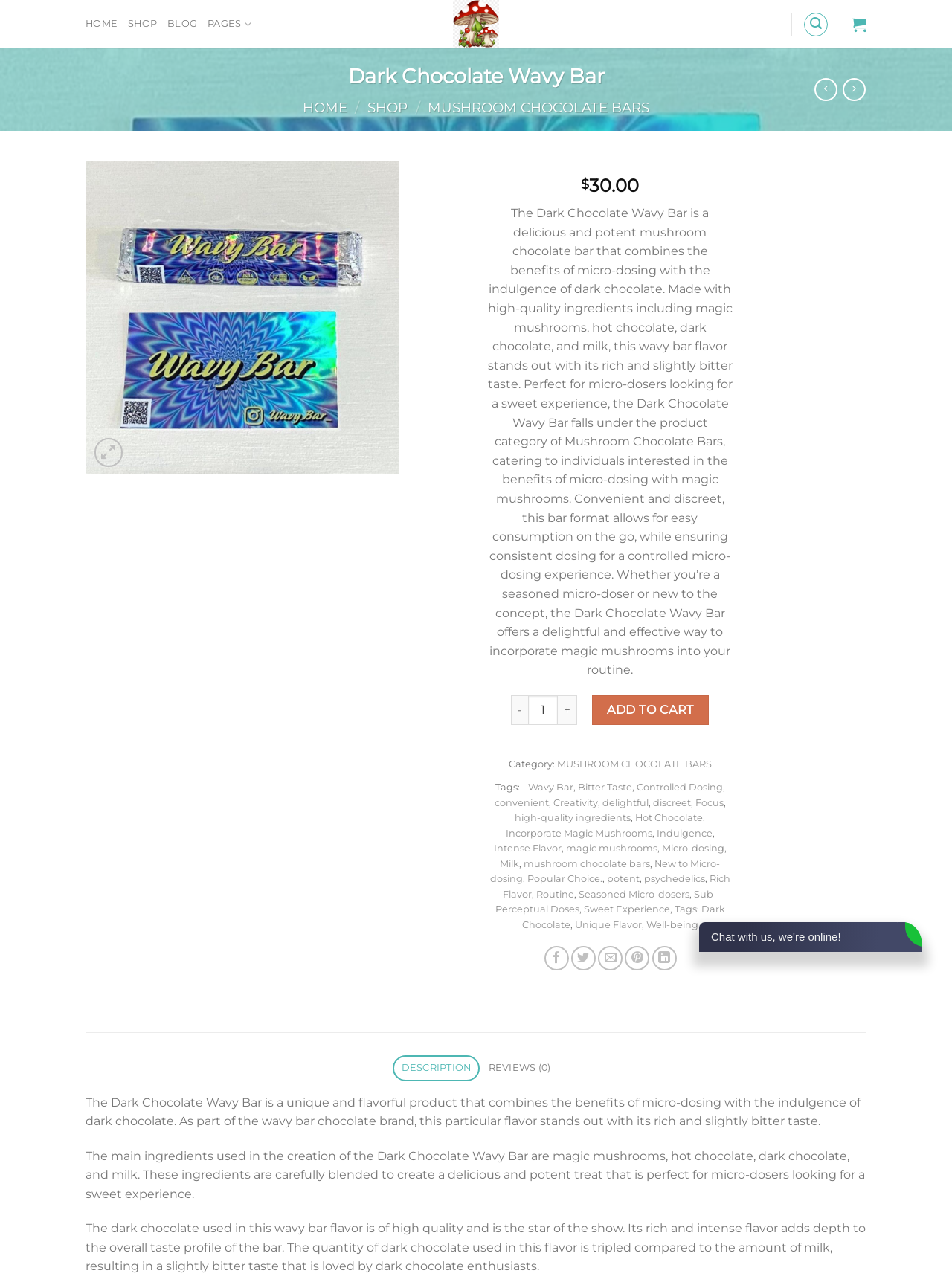What is the flavor profile of the Dark Chocolate Wavy Bar?
Provide an in-depth answer to the question, covering all aspects.

I found the flavor profile of the Dark Chocolate Wavy Bar by looking at the StaticText element with the text 'The Dark Chocolate Wavy Bar is a delicious and potent mushroom chocolate bar that combines the benefits of micro-dosing with the indulgence of dark chocolate. Made with high-quality ingredients including magic mushrooms, hot chocolate, dark chocolate, and milk, this wavy bar flavor stands out with its rich and slightly bitter taste.' which describes the product.